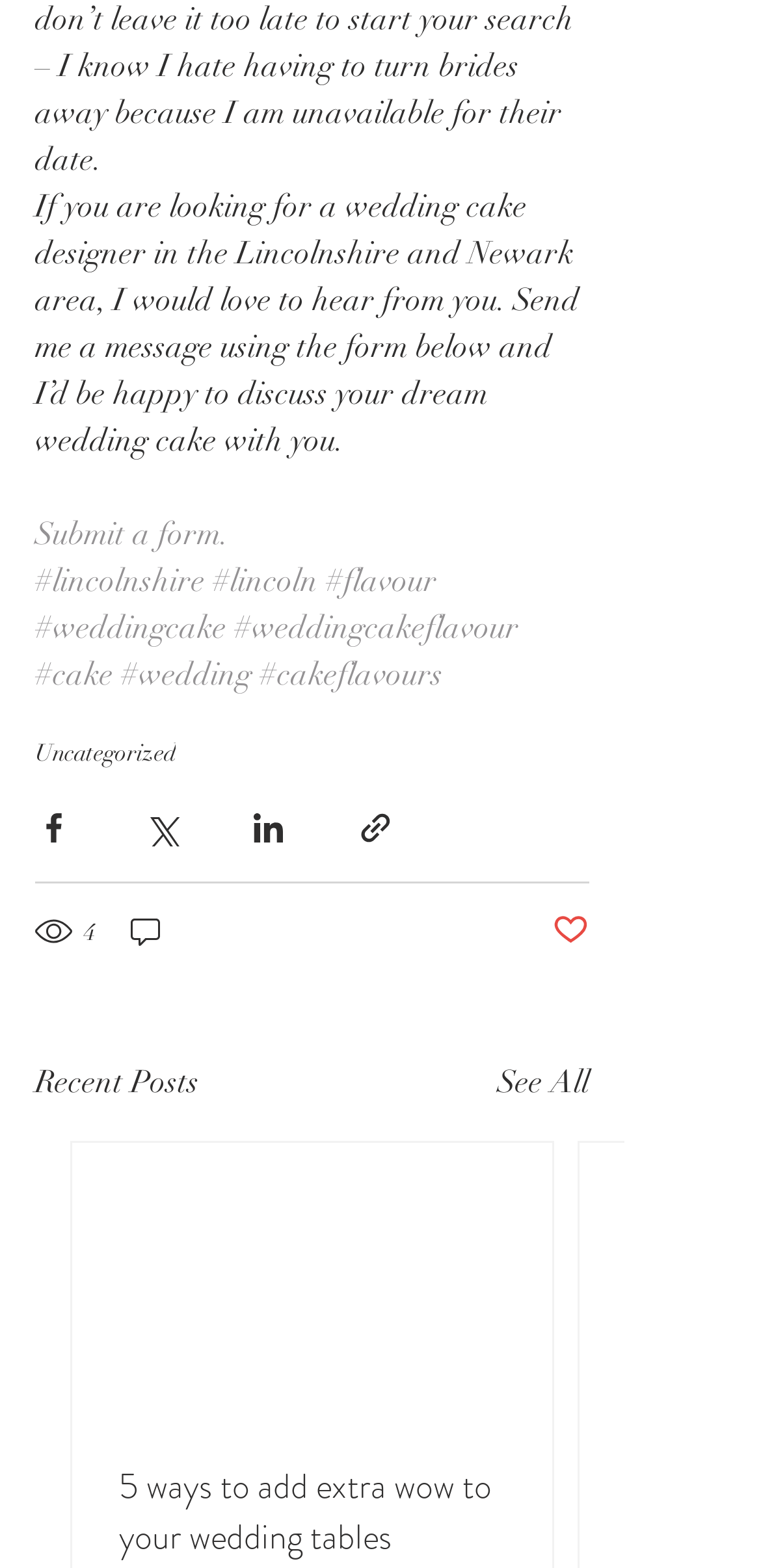What is the number of views mentioned?
Use the screenshot to answer the question with a single word or phrase.

4